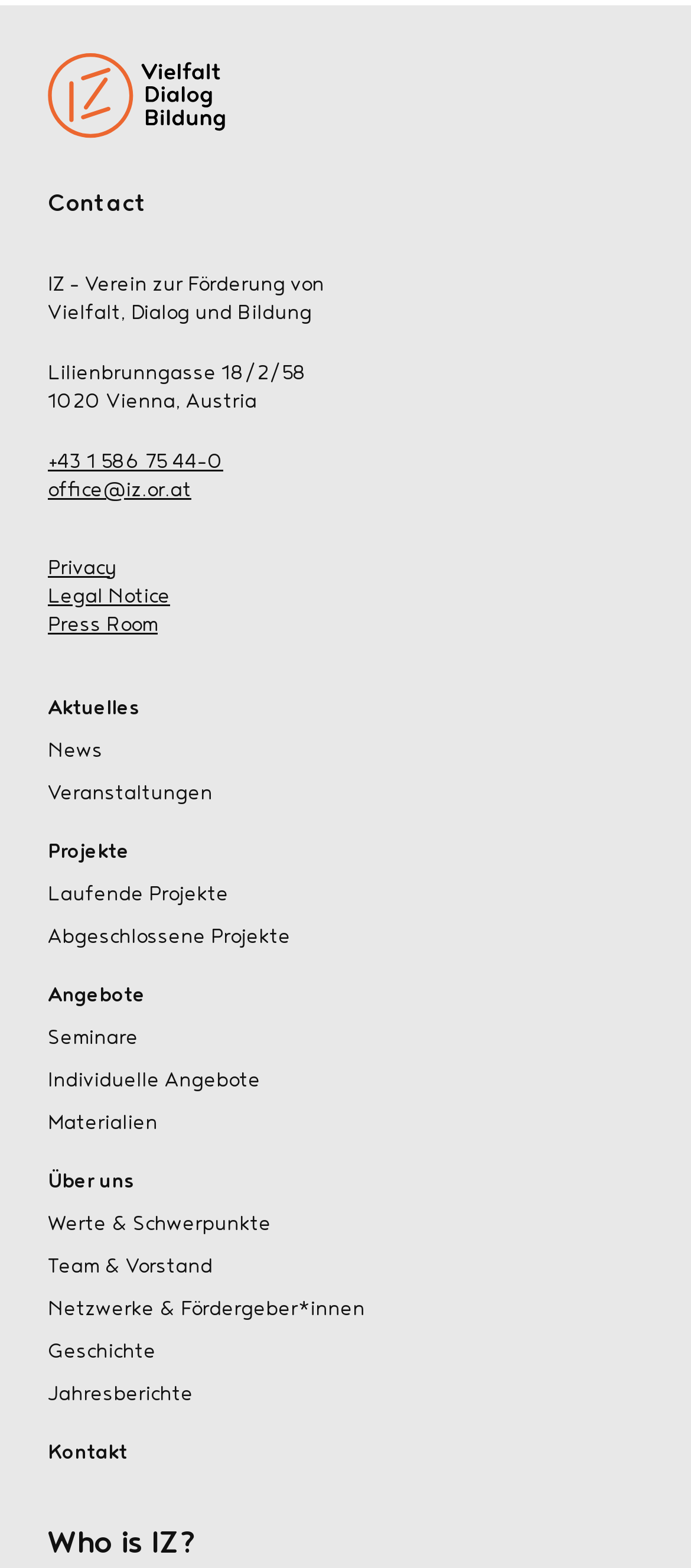Find the bounding box coordinates for the UI element whose description is: "Über uns". The coordinates should be four float numbers between 0 and 1, in the format [left, top, right, bottom].

[0.069, 0.746, 0.195, 0.761]